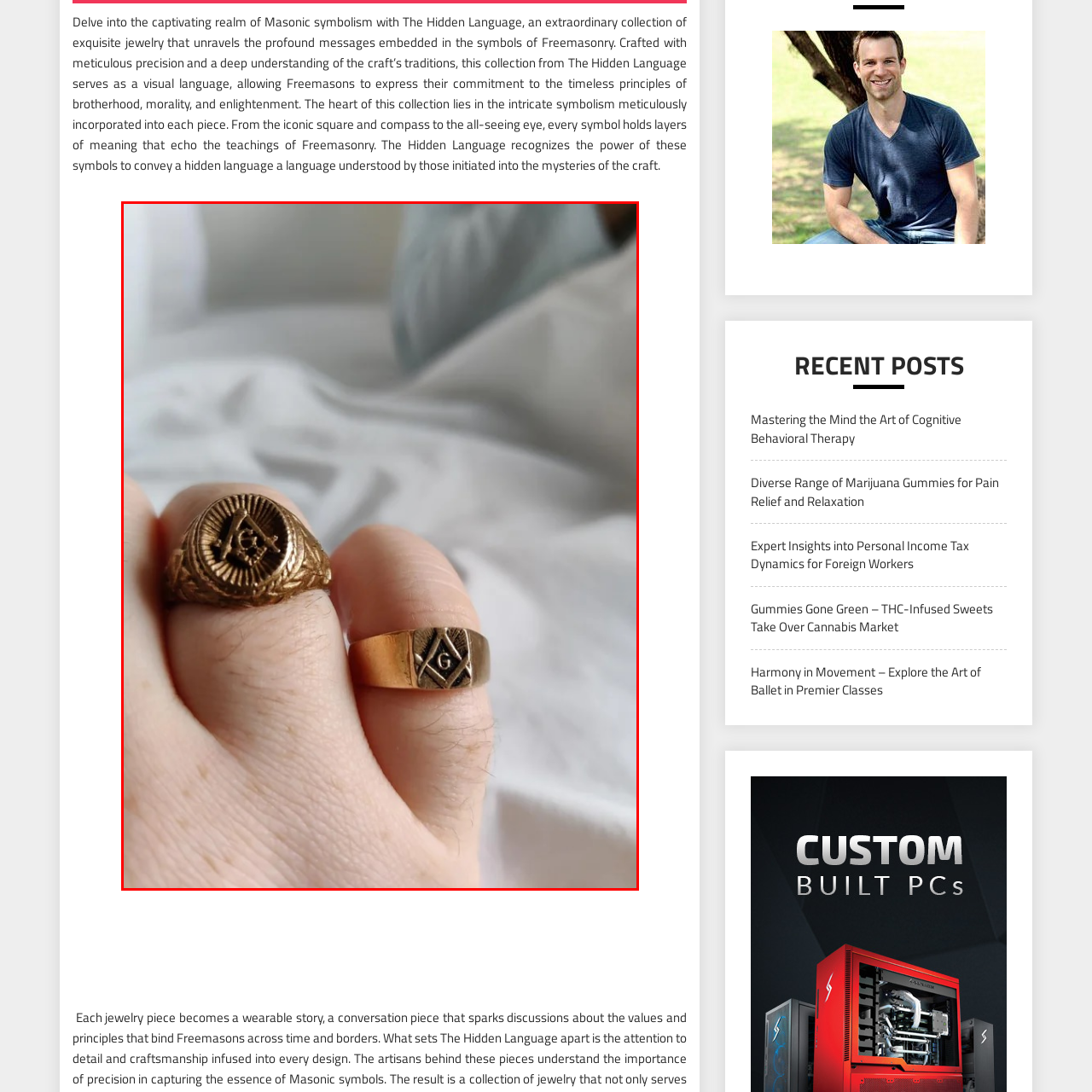What is the significance of the soft background in the image?
Inspect the part of the image highlighted by the red bounding box and give a detailed answer to the question.

The soft background, with blurred bedding, contrasts with the richness of the rings, emphasizing their significance and the deep symbolism they carry within the Masonic tradition.